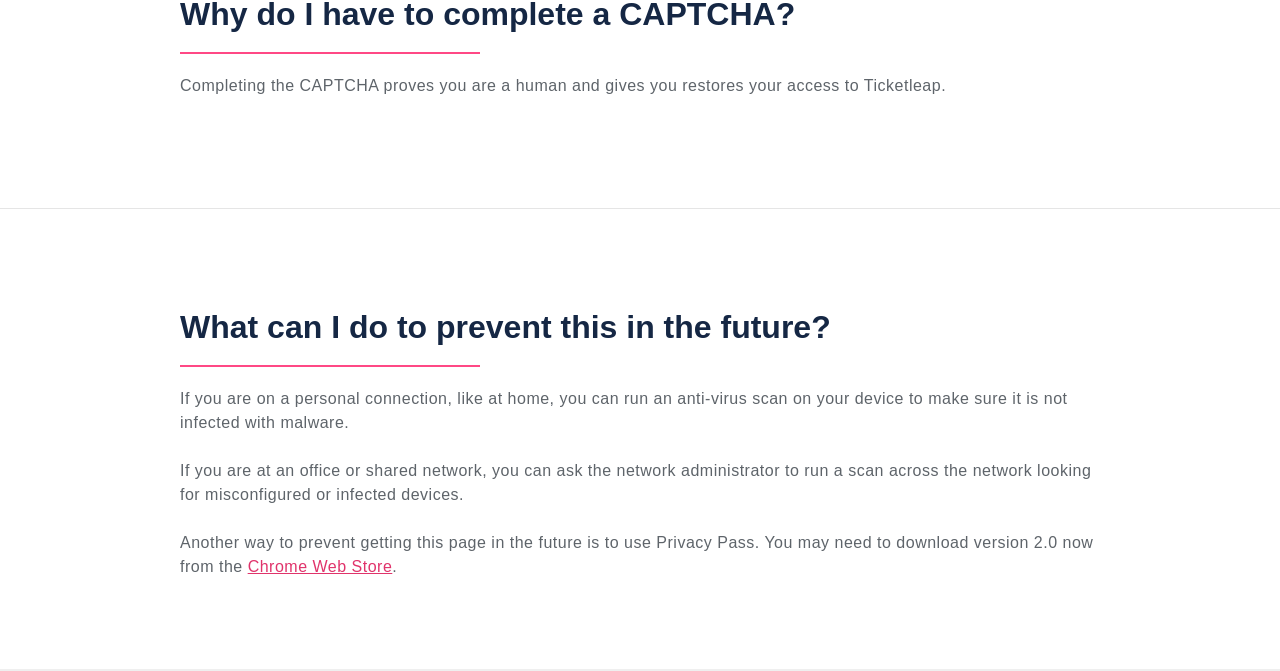Identify the bounding box for the UI element specified in this description: "Chrome Web Store". The coordinates must be four float numbers between 0 and 1, formatted as [left, top, right, bottom].

[0.193, 0.831, 0.306, 0.856]